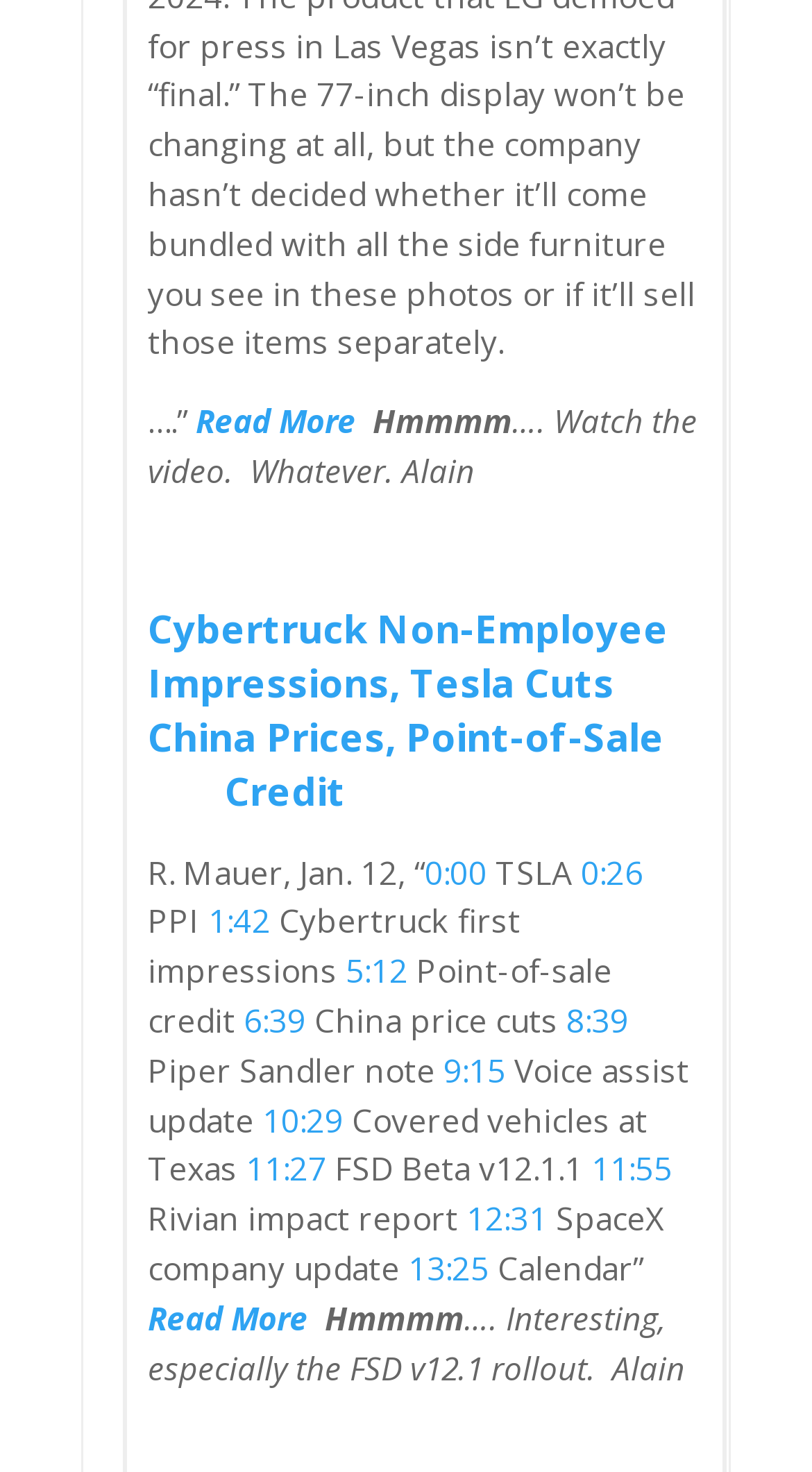How many links are there in the webpage?
Relying on the image, give a concise answer in one word or a brief phrase.

14